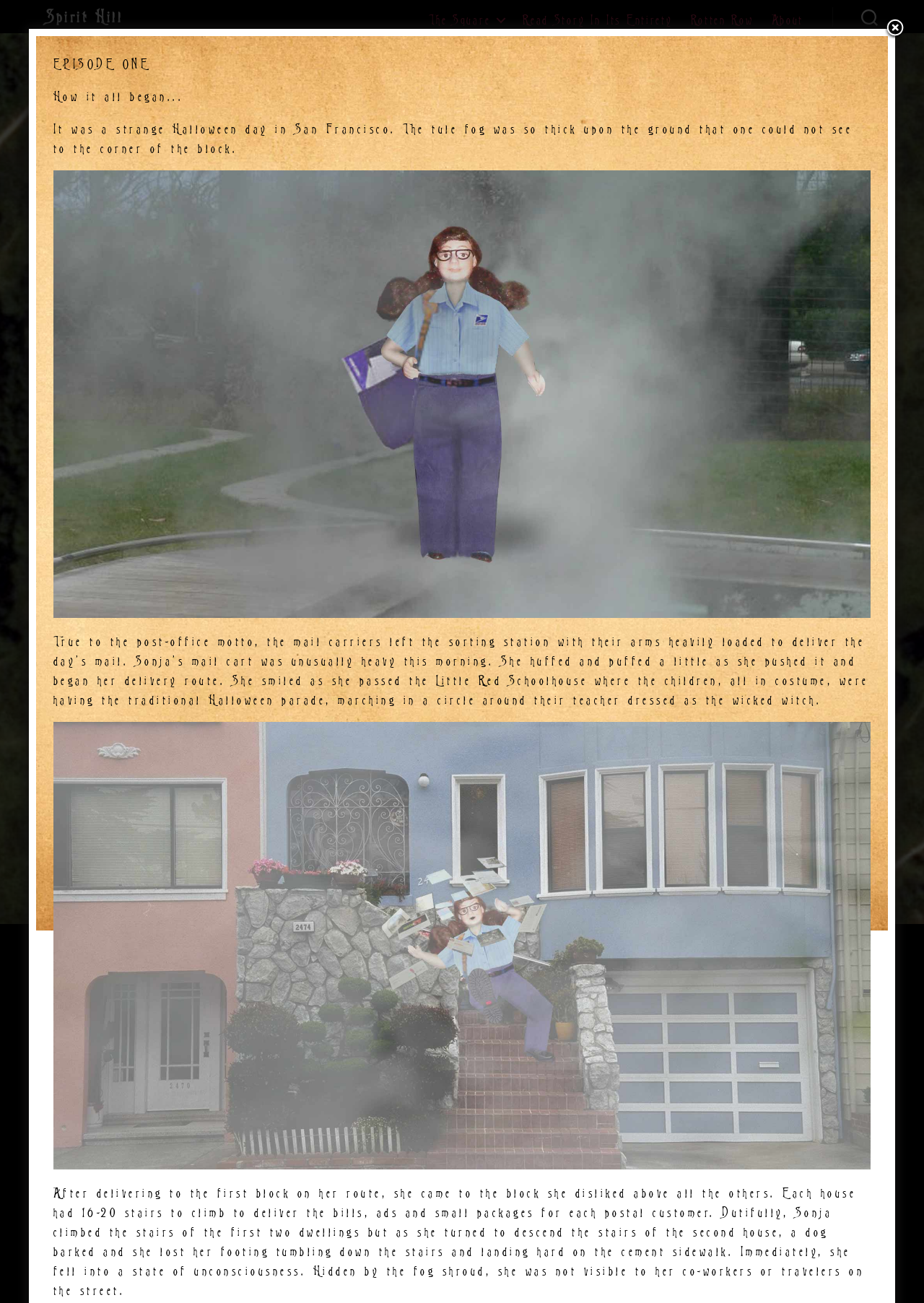Determine the bounding box coordinates of the UI element described by: "parent_node: EPISODE ONE".

[0.957, 0.014, 0.98, 0.03]